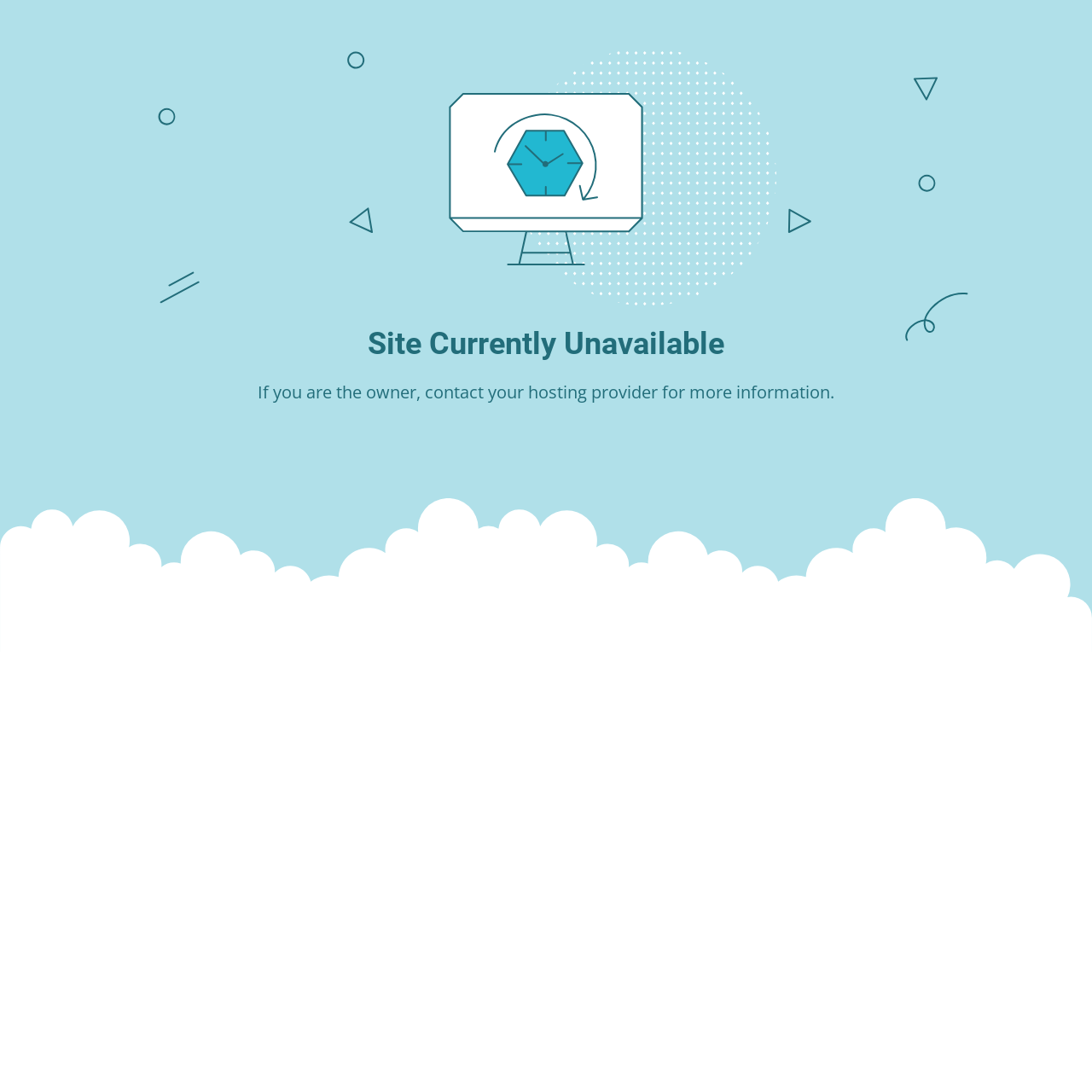Identify the primary heading of the webpage and provide its text.

Site Currently Unavailable